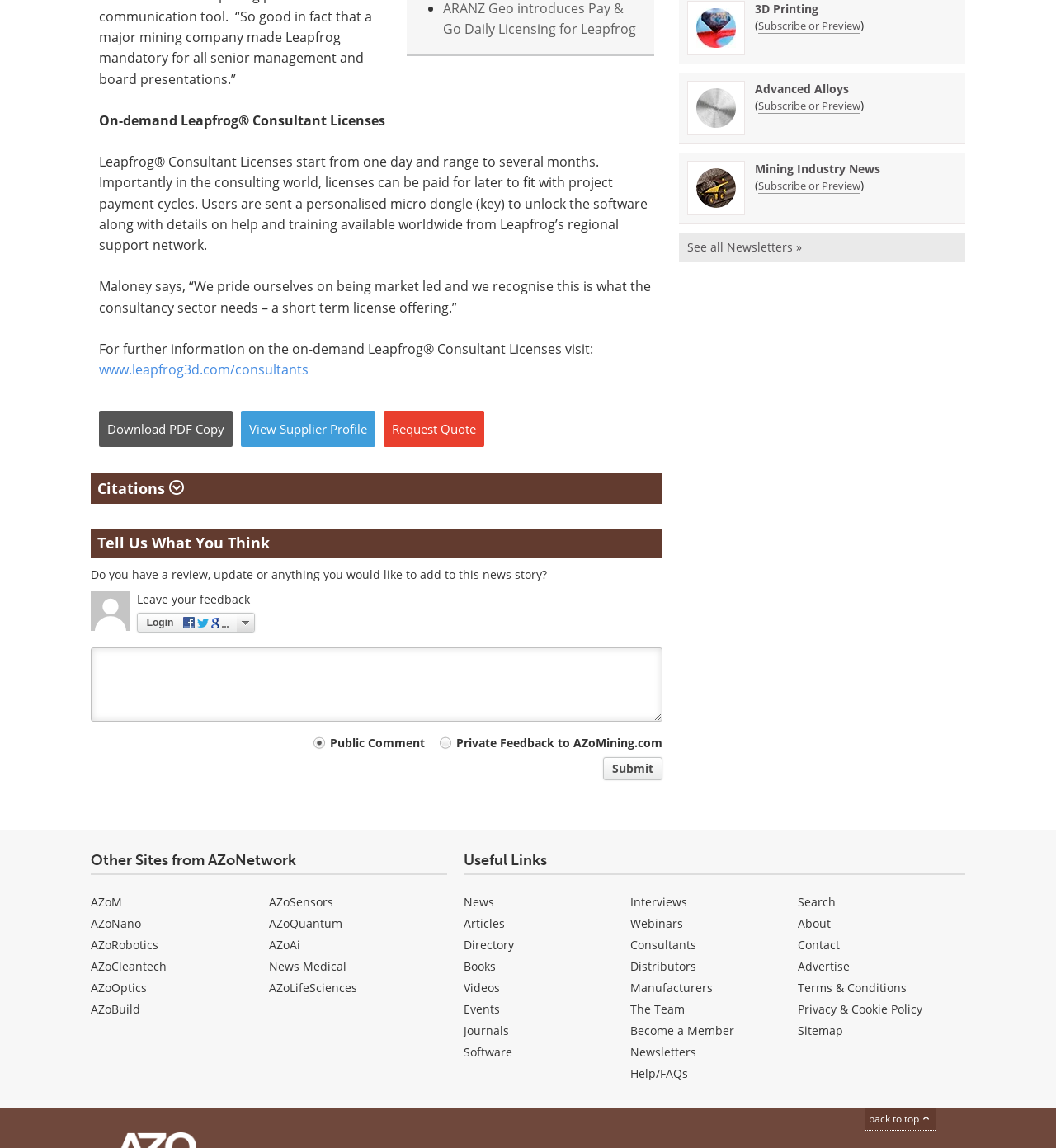Determine the bounding box coordinates for the region that must be clicked to execute the following instruction: "Click on the link to download a PDF copy".

[0.094, 0.358, 0.22, 0.39]